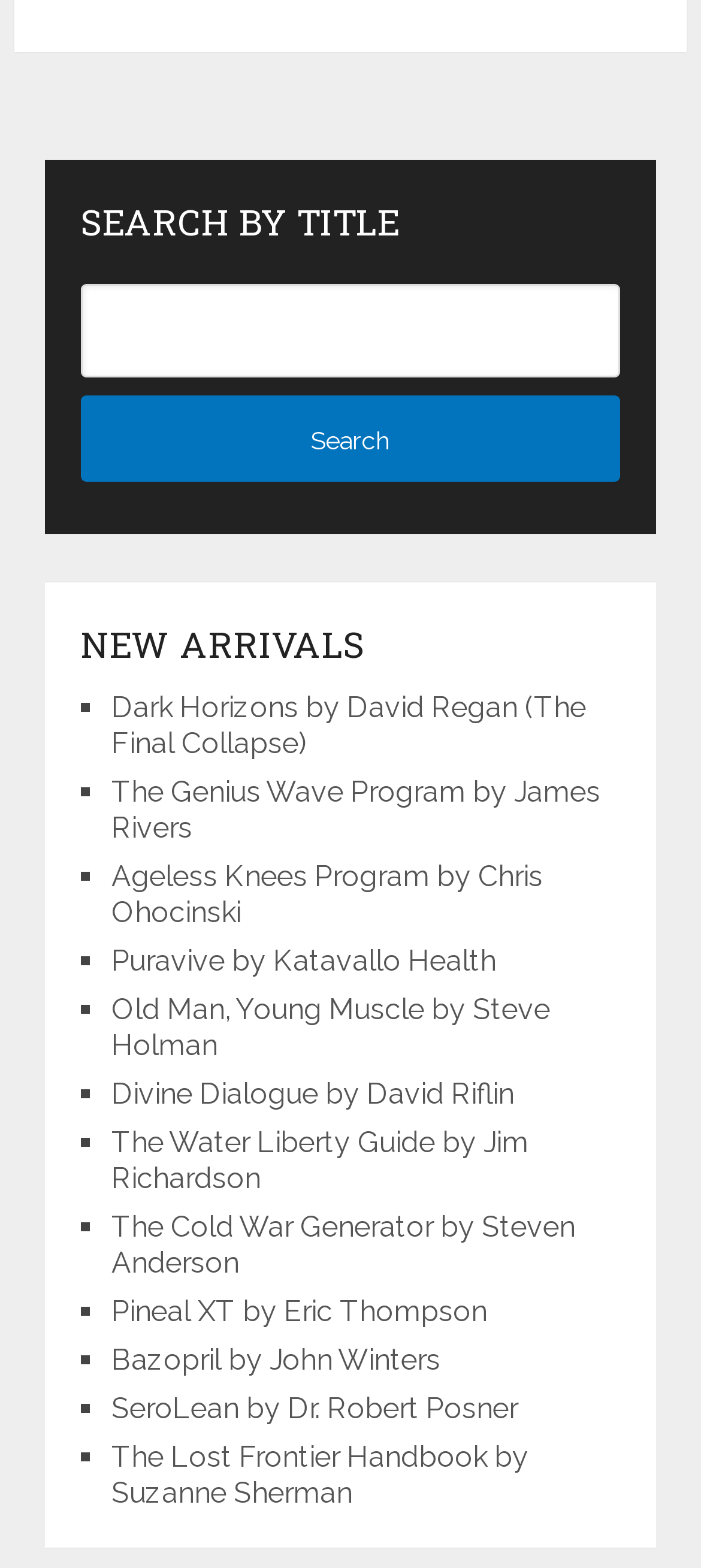Given the element description "Puravive by Katavallo Health", identify the bounding box of the corresponding UI element.

[0.159, 0.602, 0.708, 0.624]